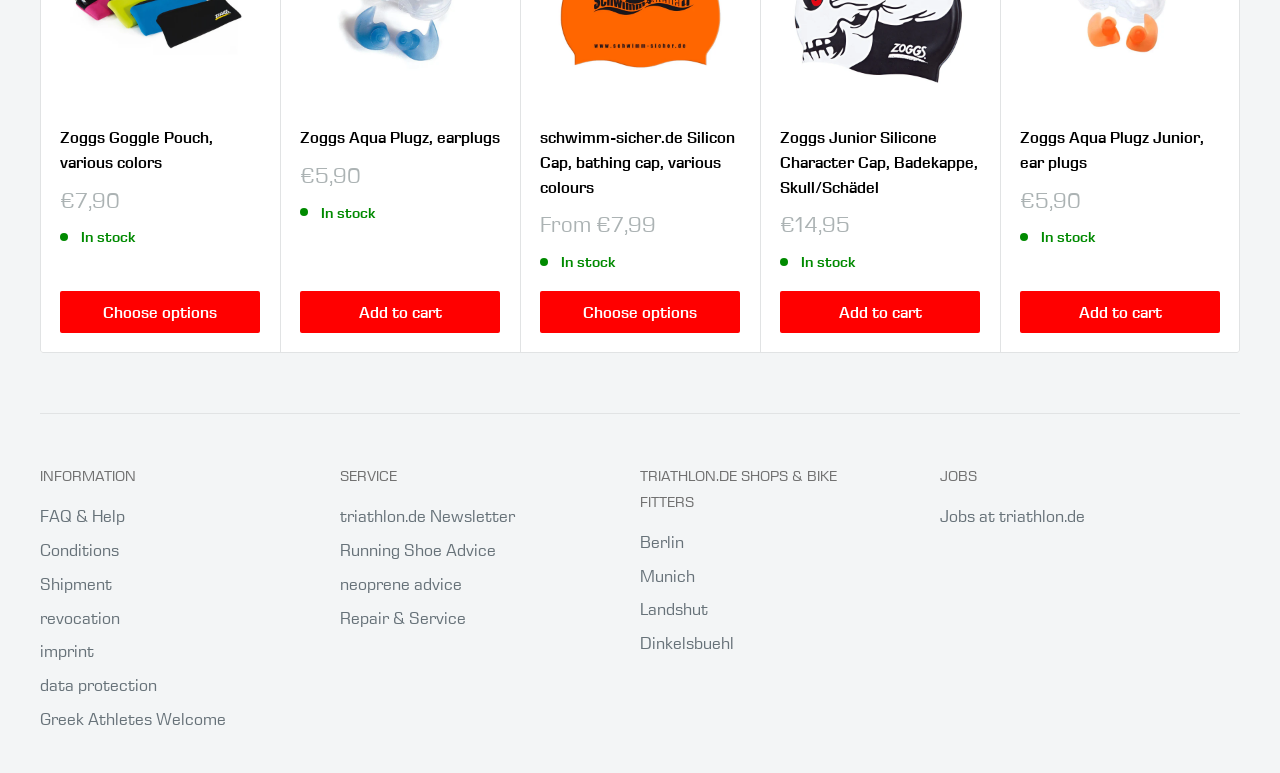Carefully examine the image and provide an in-depth answer to the question: What is the status of the product 'Zoggs Junior Silicone Character Cap, Badekappe, Skull/Schädel'?

I found the product 'Zoggs Junior Silicone Character Cap, Badekappe, Skull/Schädel' and its corresponding status 'In stock' which is indicated by the StaticText element with the text 'In stock'.